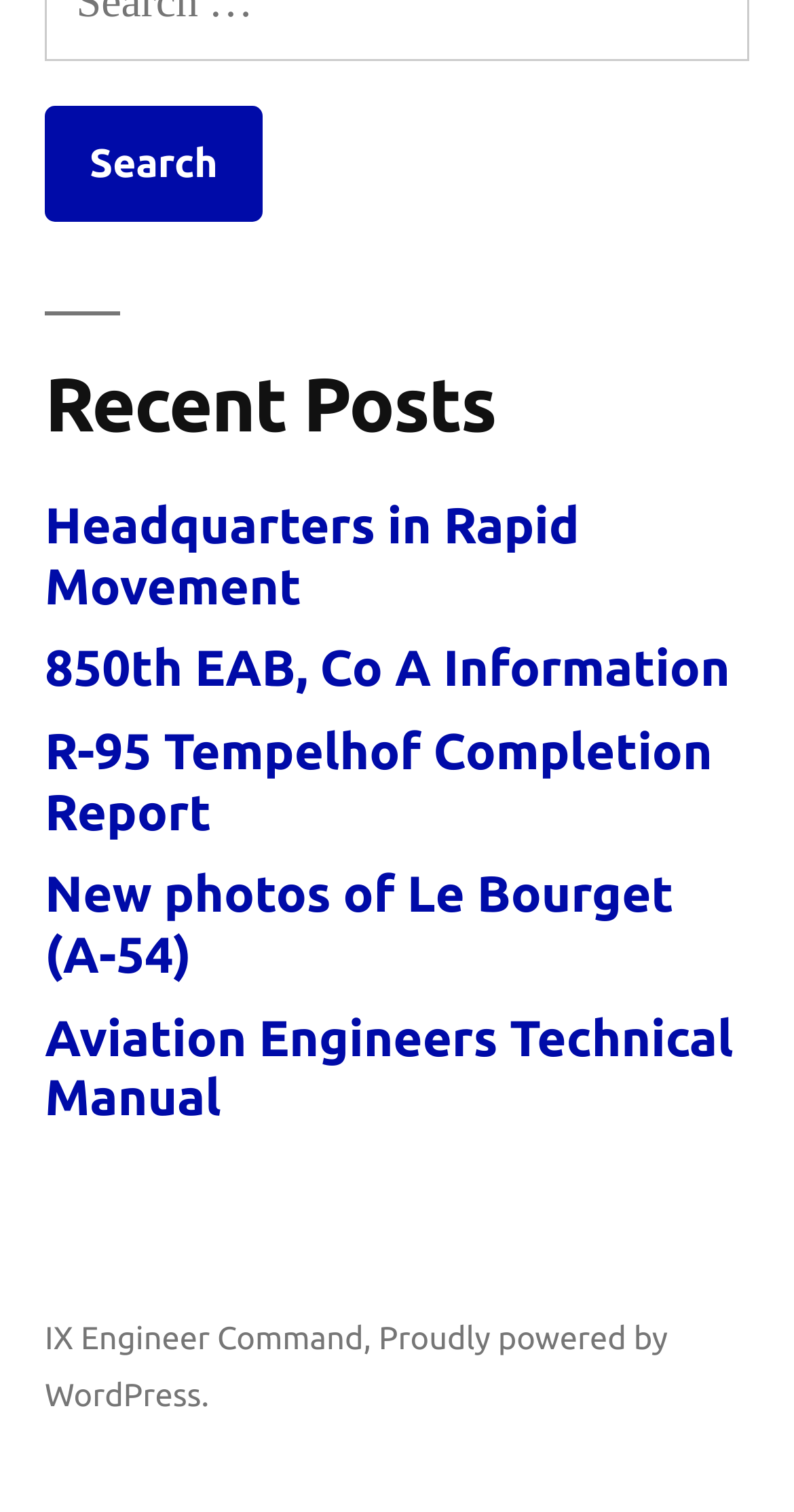How many elements are on the top row of the webpage?
Can you give a detailed and elaborate answer to the question?

I examined the y1 coordinates of all elements and found that only one element, the 'Search' button, has a y1 coordinate less than 0.2. Therefore, there is only one element on the top row of the webpage.